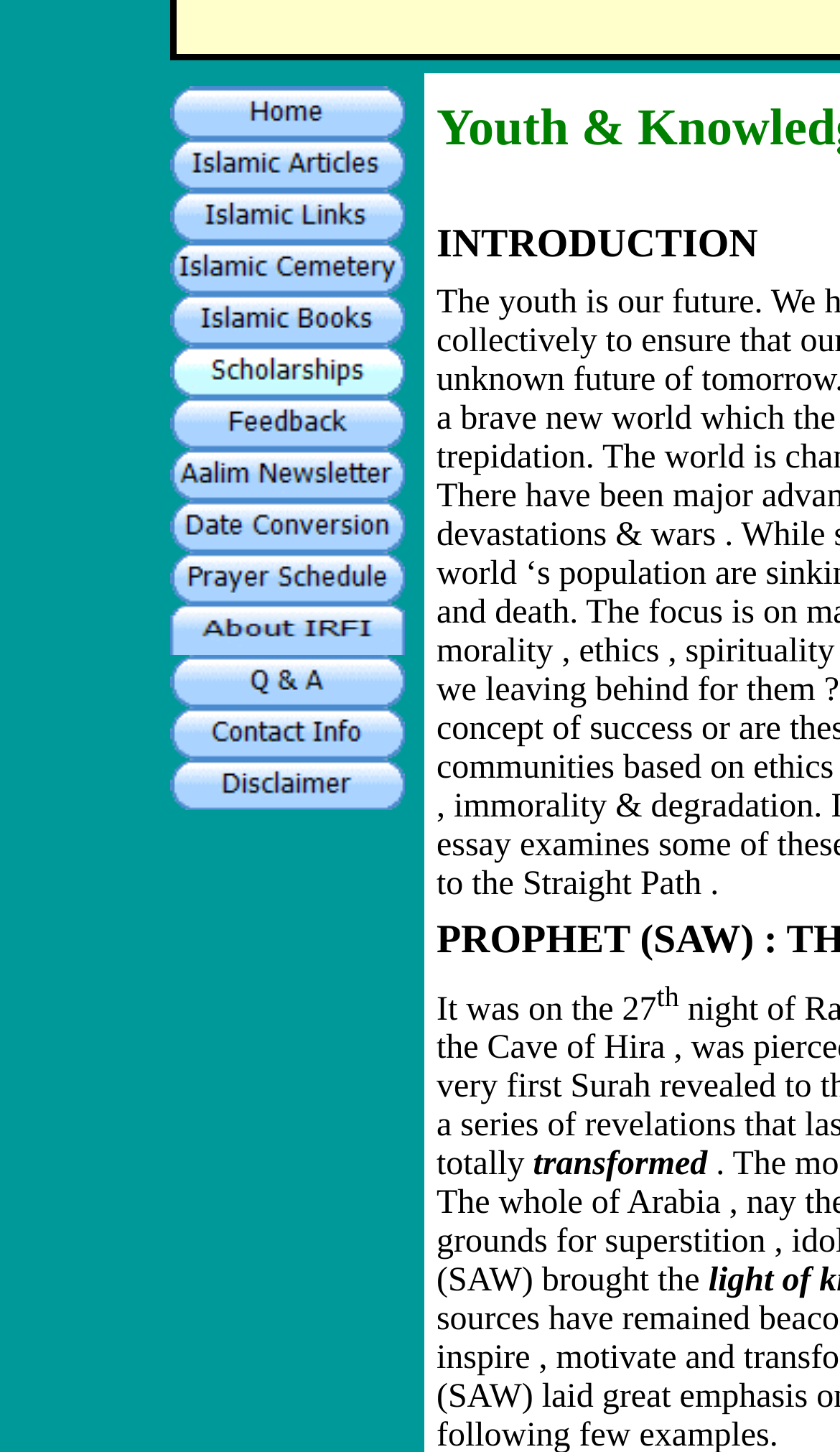Identify the bounding box for the UI element specified in this description: "alt="Disclaimer"". The coordinates must be four float numbers between 0 and 1, formatted as [left, top, right, bottom].

[0.209, 0.539, 0.488, 0.564]